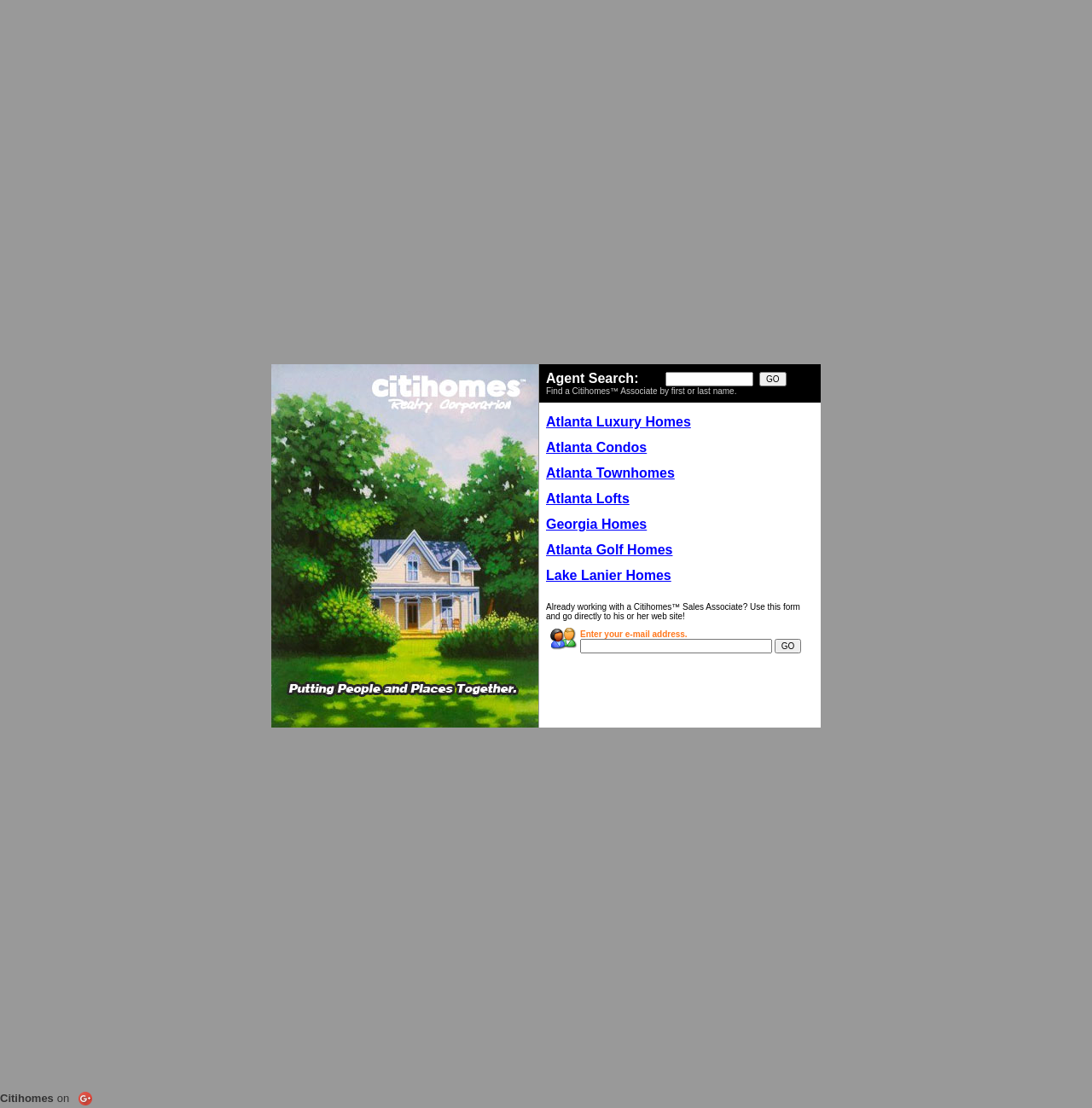Please find the bounding box coordinates in the format (top-left x, top-left y, bottom-right x, bottom-right y) for the given element description. Ensure the coordinates are floating point numbers between 0 and 1. Description: Citihomeson

[0.0, 0.987, 0.085, 1.0]